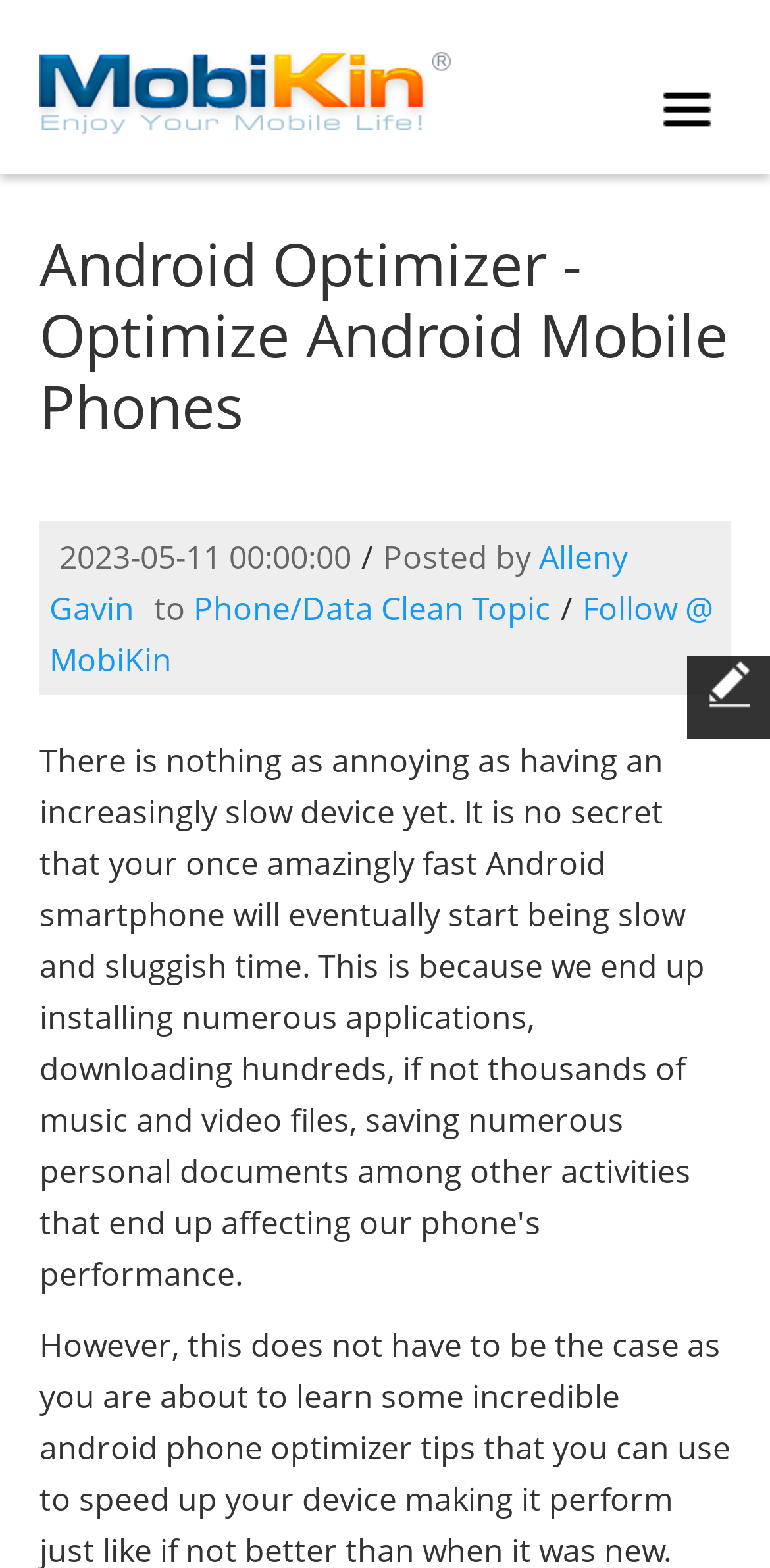What can be done on this website?
Observe the image and answer the question with a one-word or short phrase response.

Optimize Android Mobile Phones